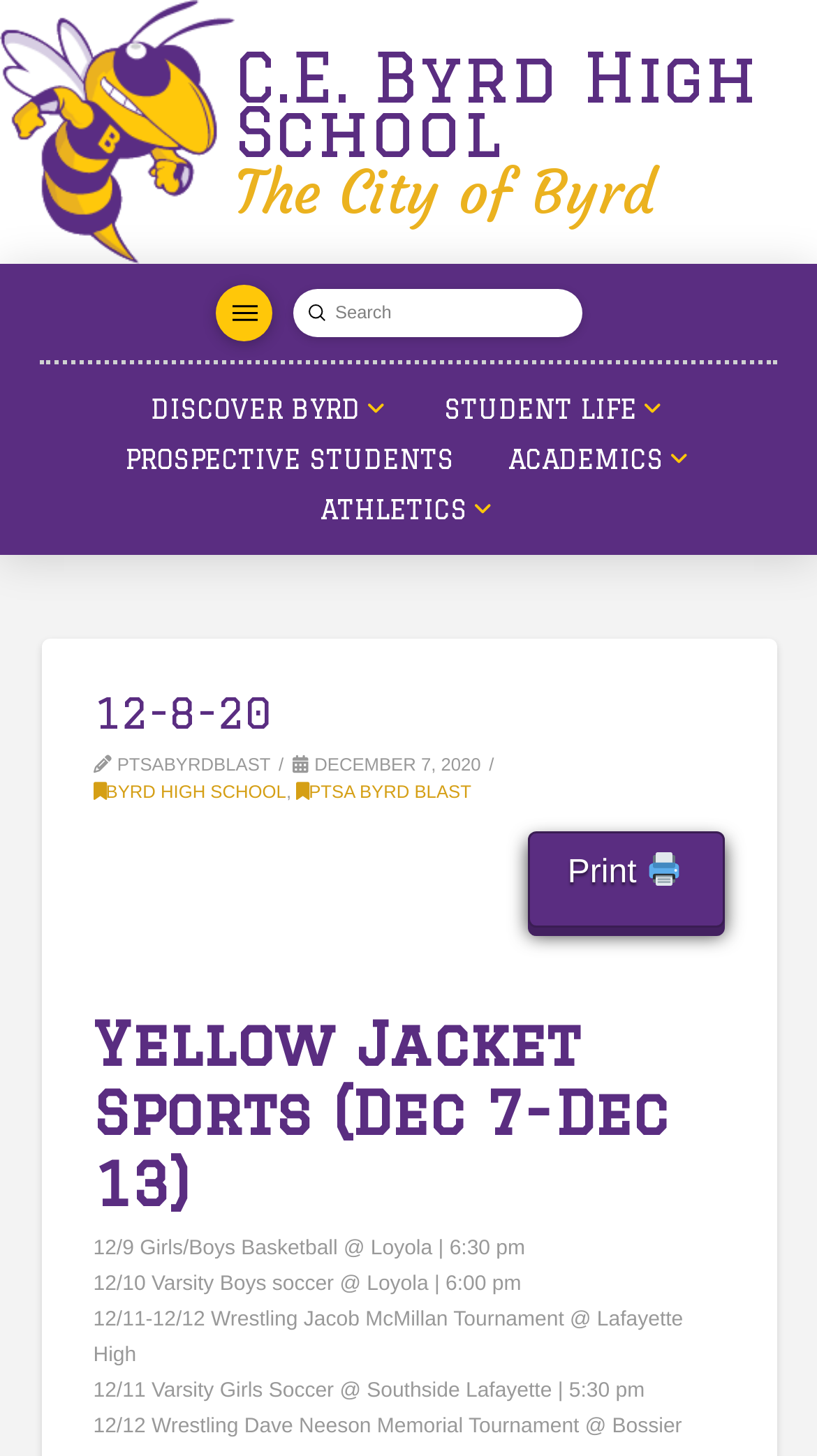Please find the bounding box coordinates of the section that needs to be clicked to achieve this instruction: "Search for something".

[0.41, 0.207, 0.654, 0.223]